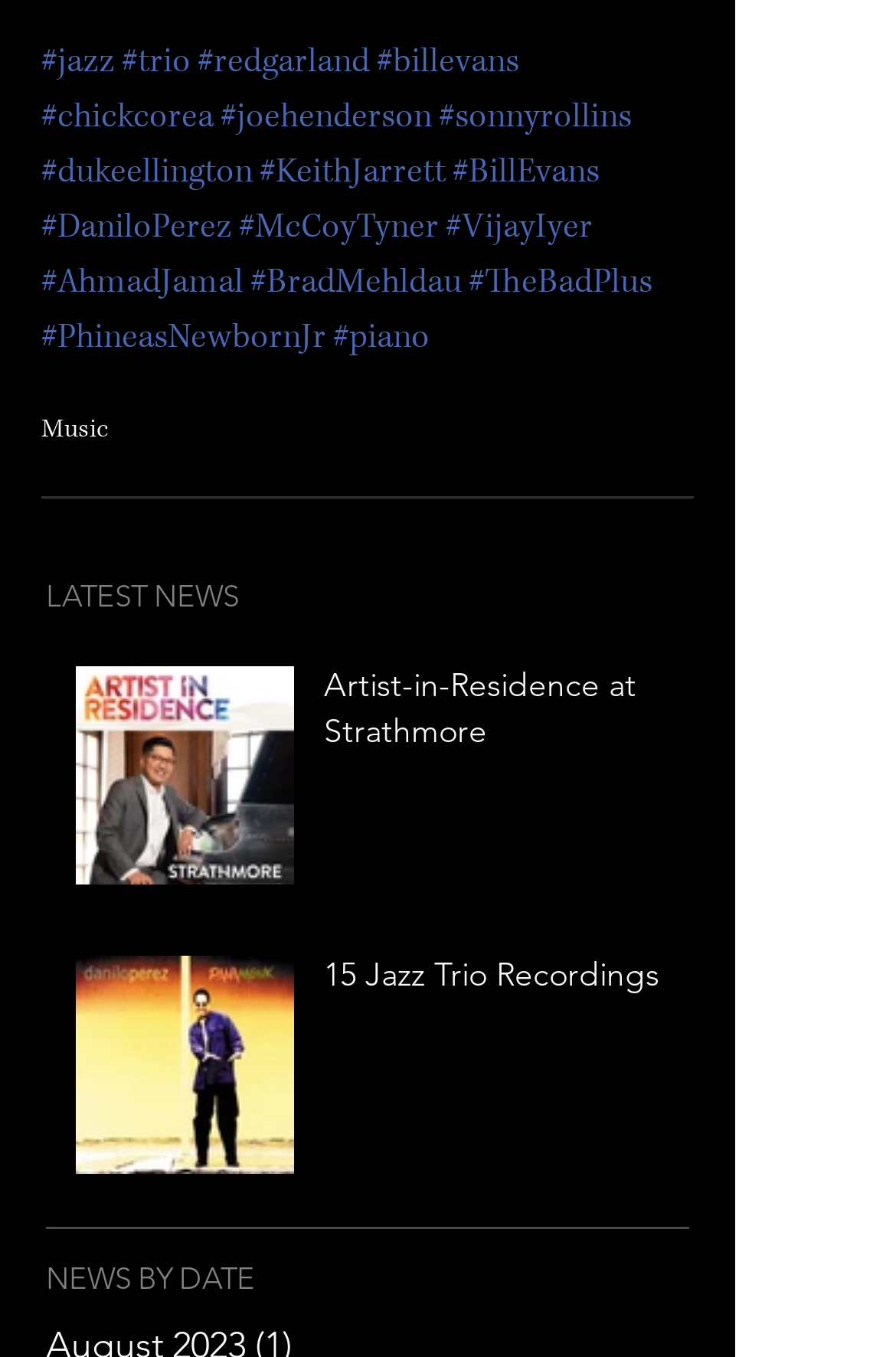Use a single word or phrase to answer the question: 
How many jazz trio recordings are mentioned on this webpage?

15